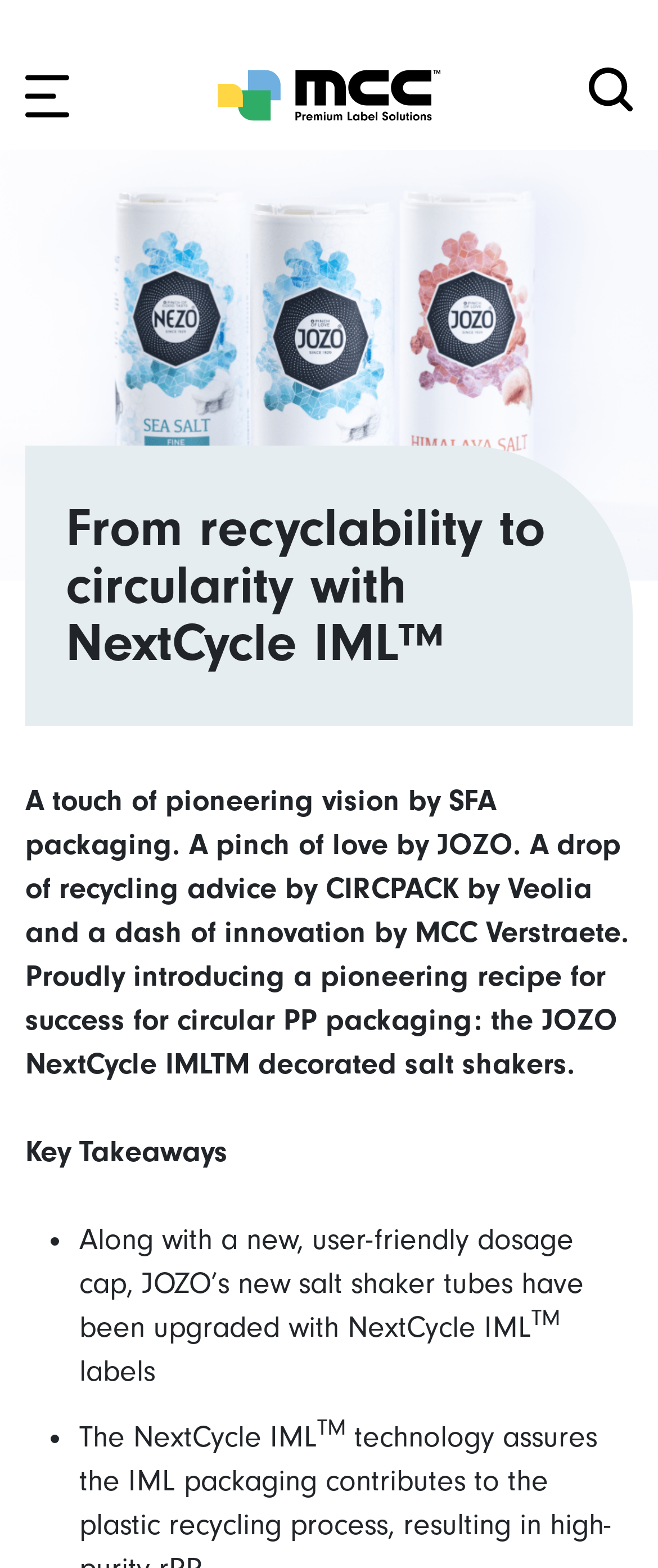Please find the bounding box coordinates for the clickable element needed to perform this instruction: "Read about 'Sustainability'".

[0.038, 0.35, 0.962, 0.381]